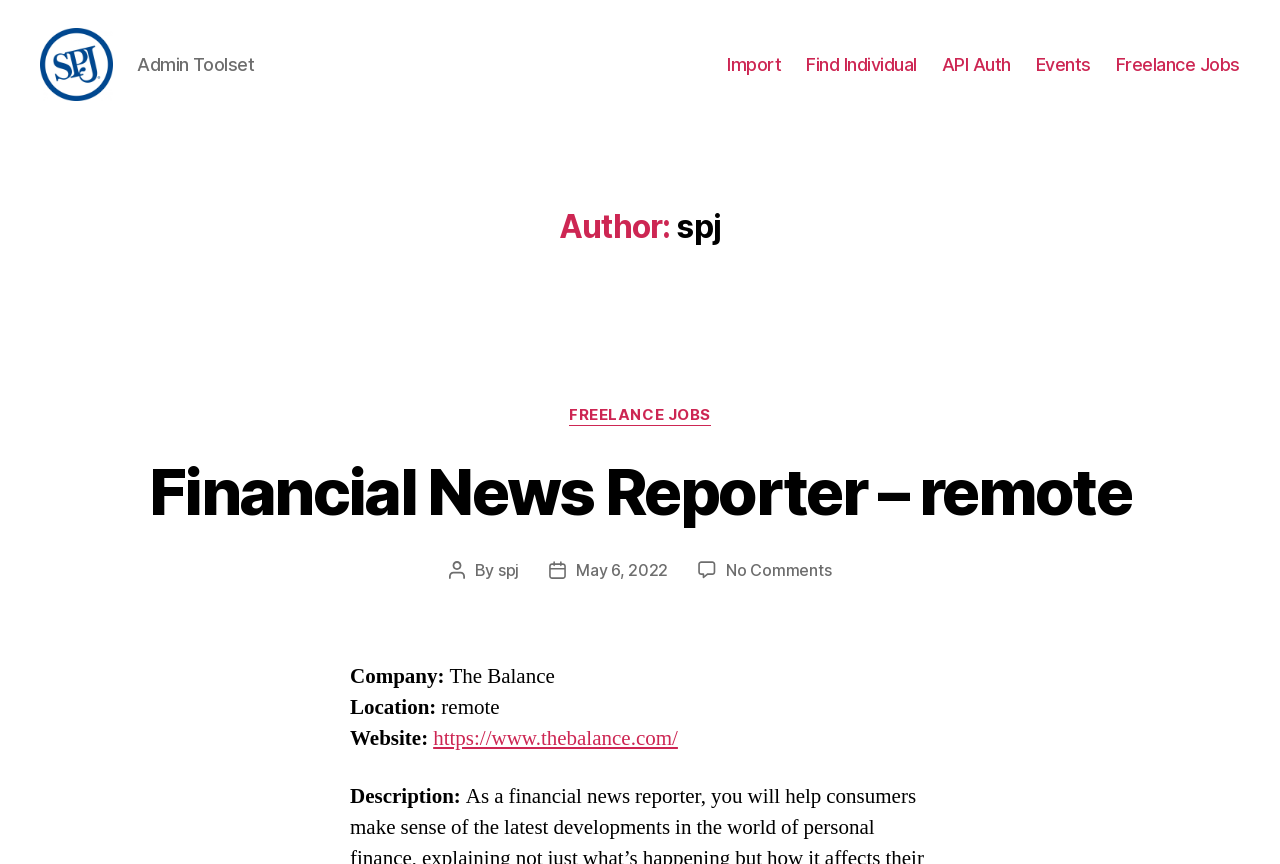From the element description parent_node: SPJ Support, predict the bounding box coordinates of the UI element. The coordinates must be specified in the format (top-left x, top-left y, bottom-right x, bottom-right y) and should be within the 0 to 1 range.

[0.031, 0.032, 0.102, 0.137]